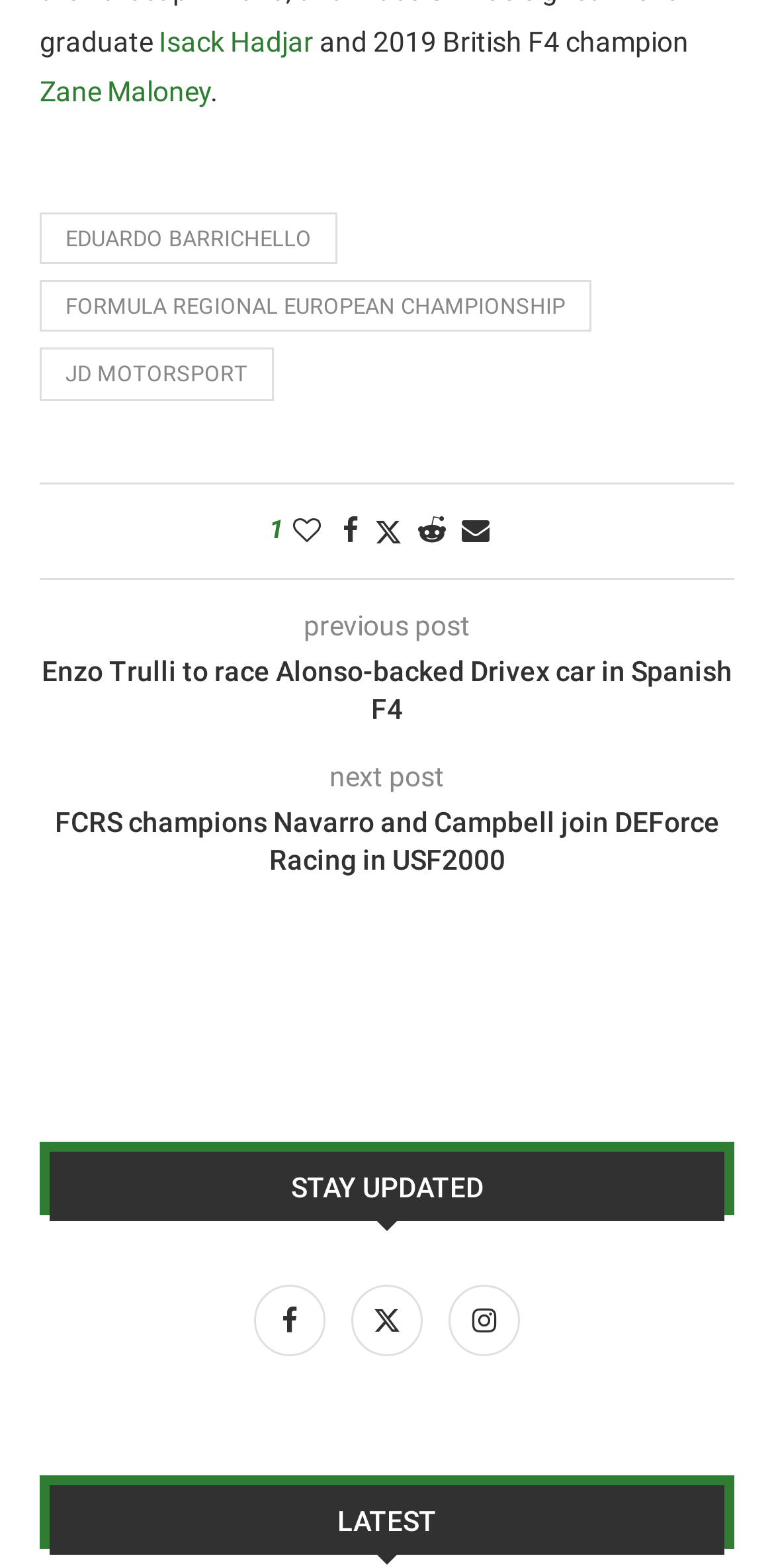Determine the bounding box coordinates for the element that should be clicked to follow this instruction: "Read FCRS champions Navarro and Campbell's news". The coordinates should be given as four float numbers between 0 and 1, in the format [left, top, right, bottom].

[0.051, 0.513, 0.949, 0.562]